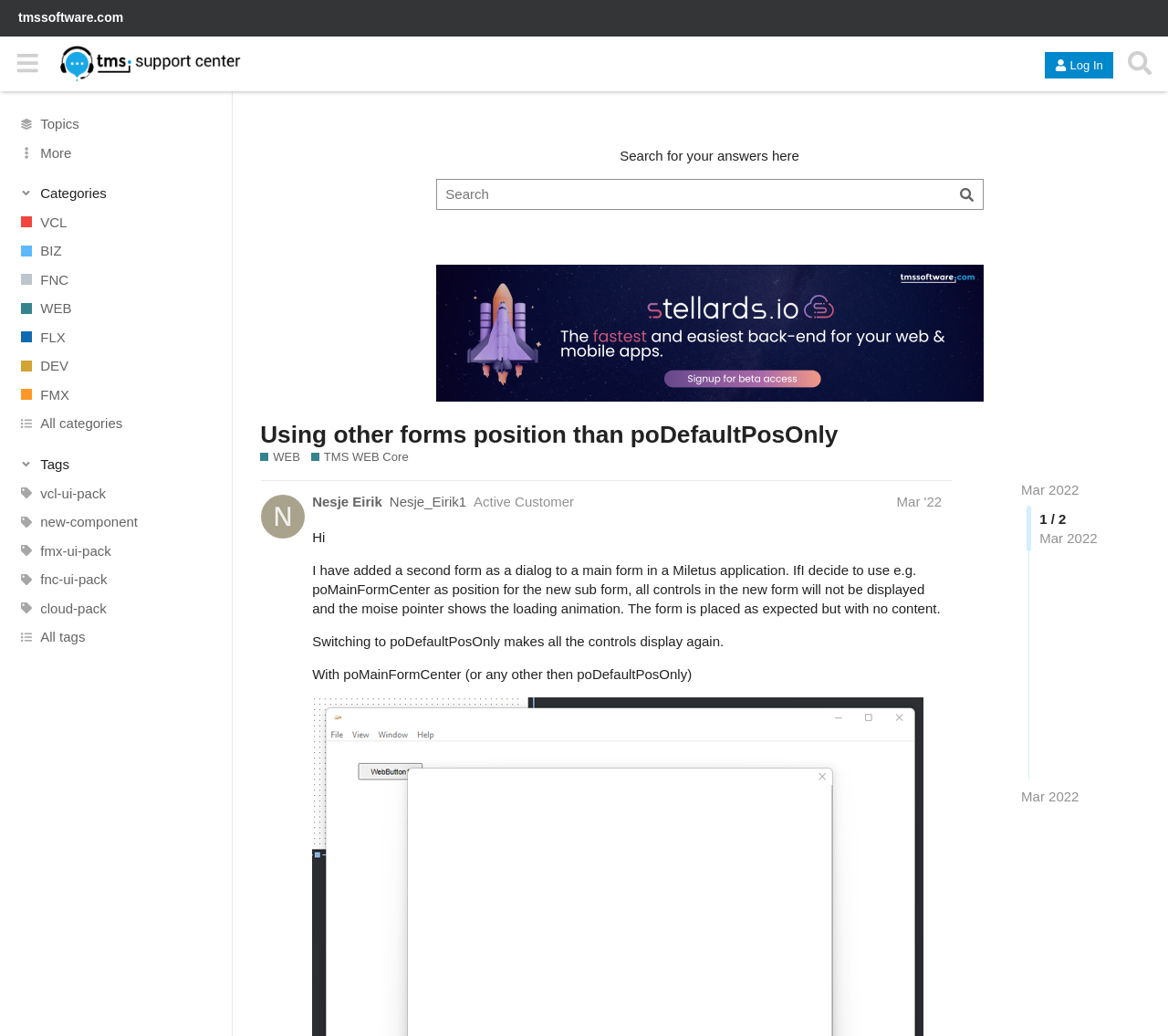Determine the bounding box for the described UI element: "aria-label="Search" title="Search"".

[0.959, 0.043, 0.992, 0.08]